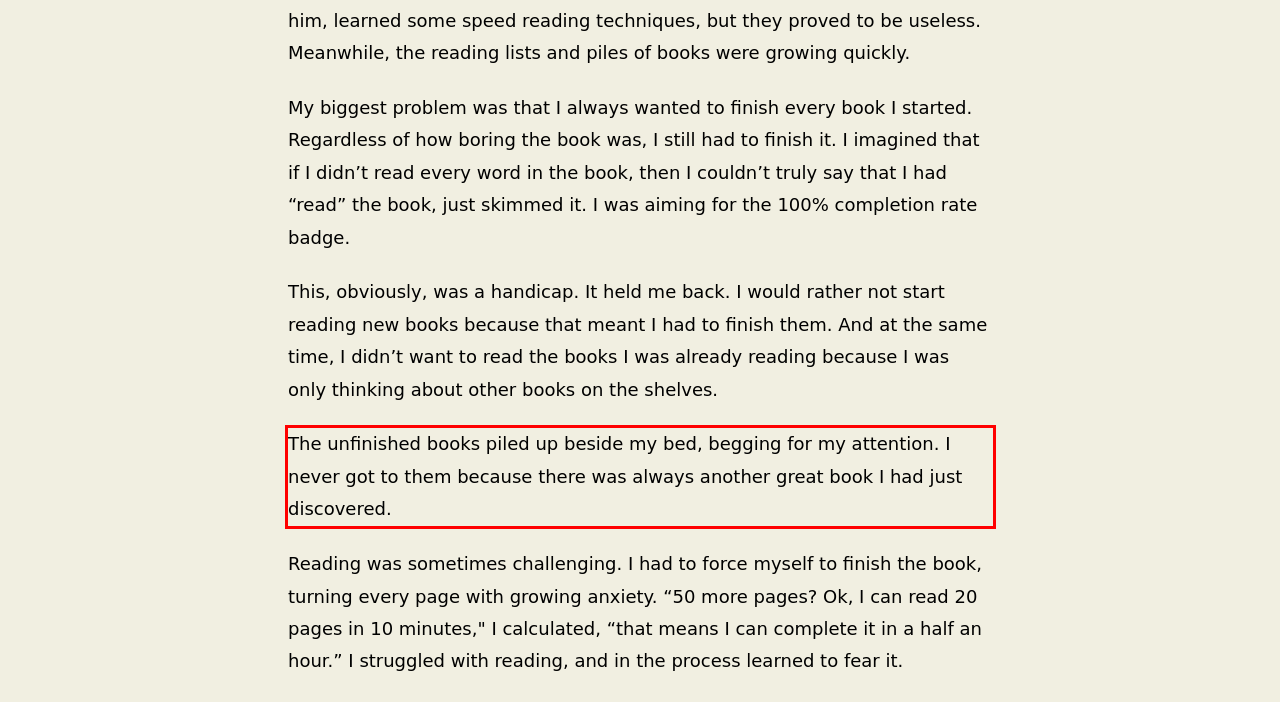You are provided with a webpage screenshot that includes a red rectangle bounding box. Extract the text content from within the bounding box using OCR.

The unfinished books piled up beside my bed, begging for my attention. I never got to them because there was always another great book I had just discovered.